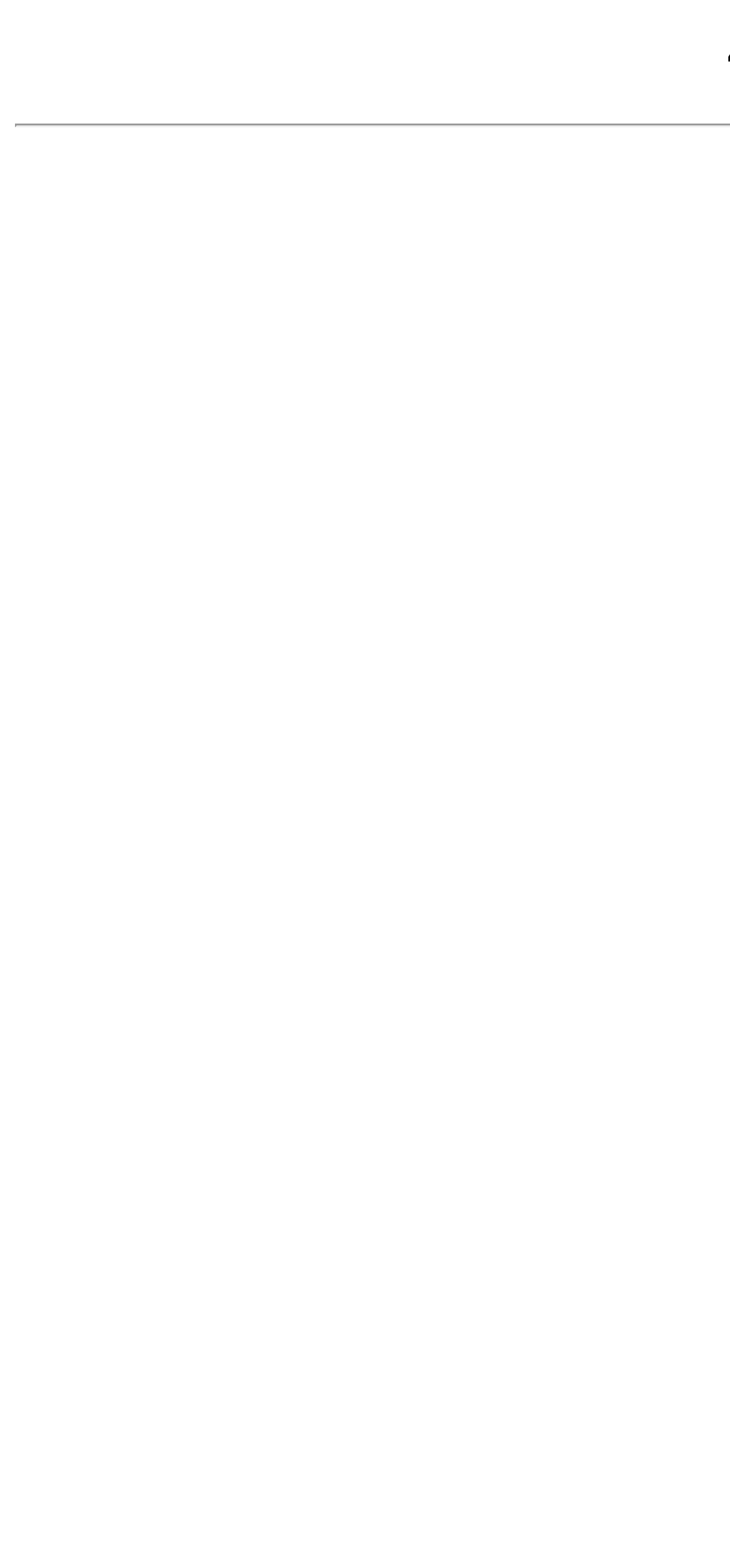Identify the title of the webpage and provide its text content.

404 Not Found